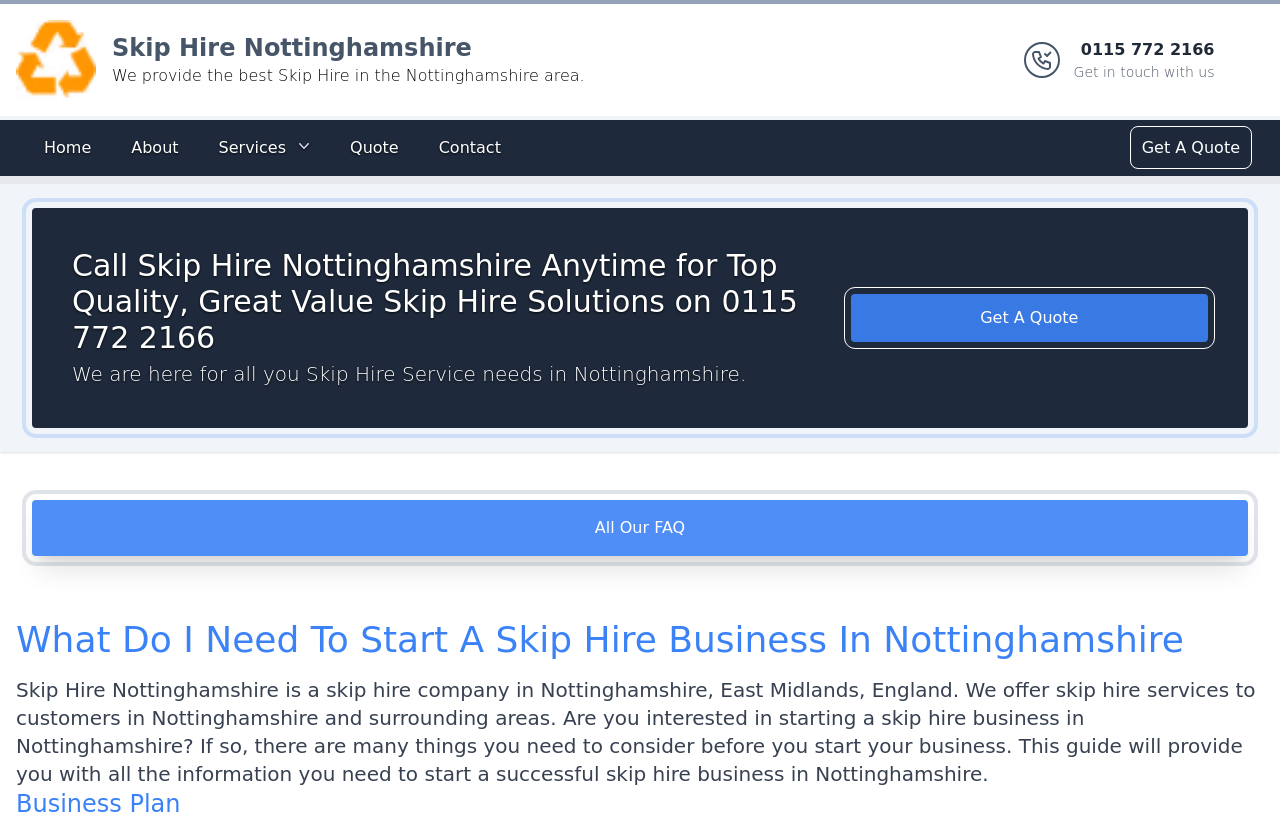Can you find the bounding box coordinates for the UI element given this description: "title="North American Baptists, Inc.""? Provide the coordinates as four float numbers between 0 and 1: [left, top, right, bottom].

None